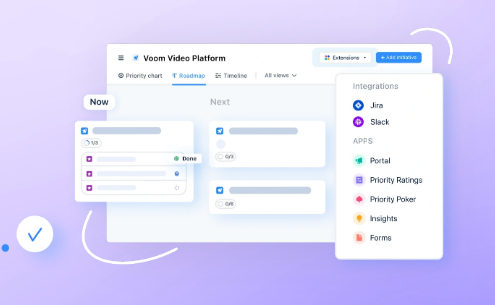What is the design goal of the interface?
Using the information from the image, give a concise answer in one word or a short phrase.

User-friendly experience